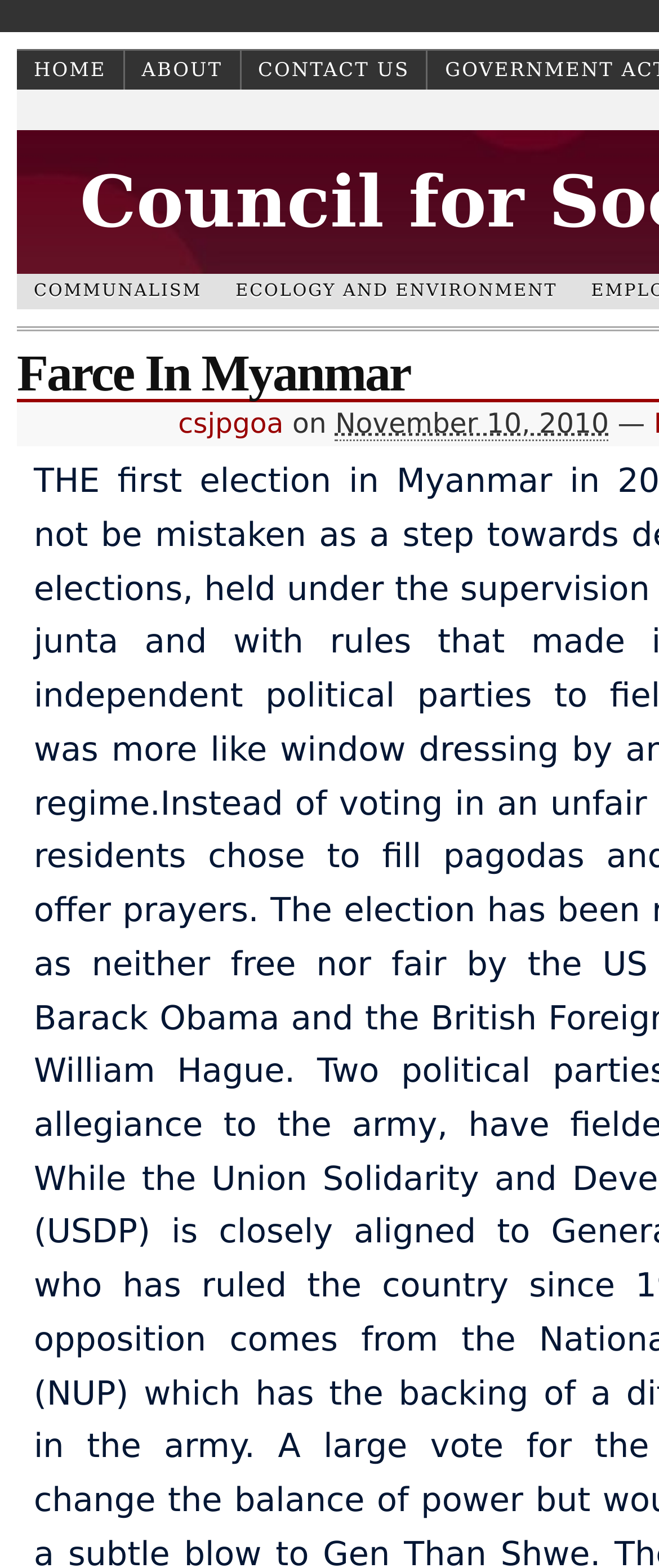How many links are there in the top menu?
Based on the image, provide a one-word or brief-phrase response.

3